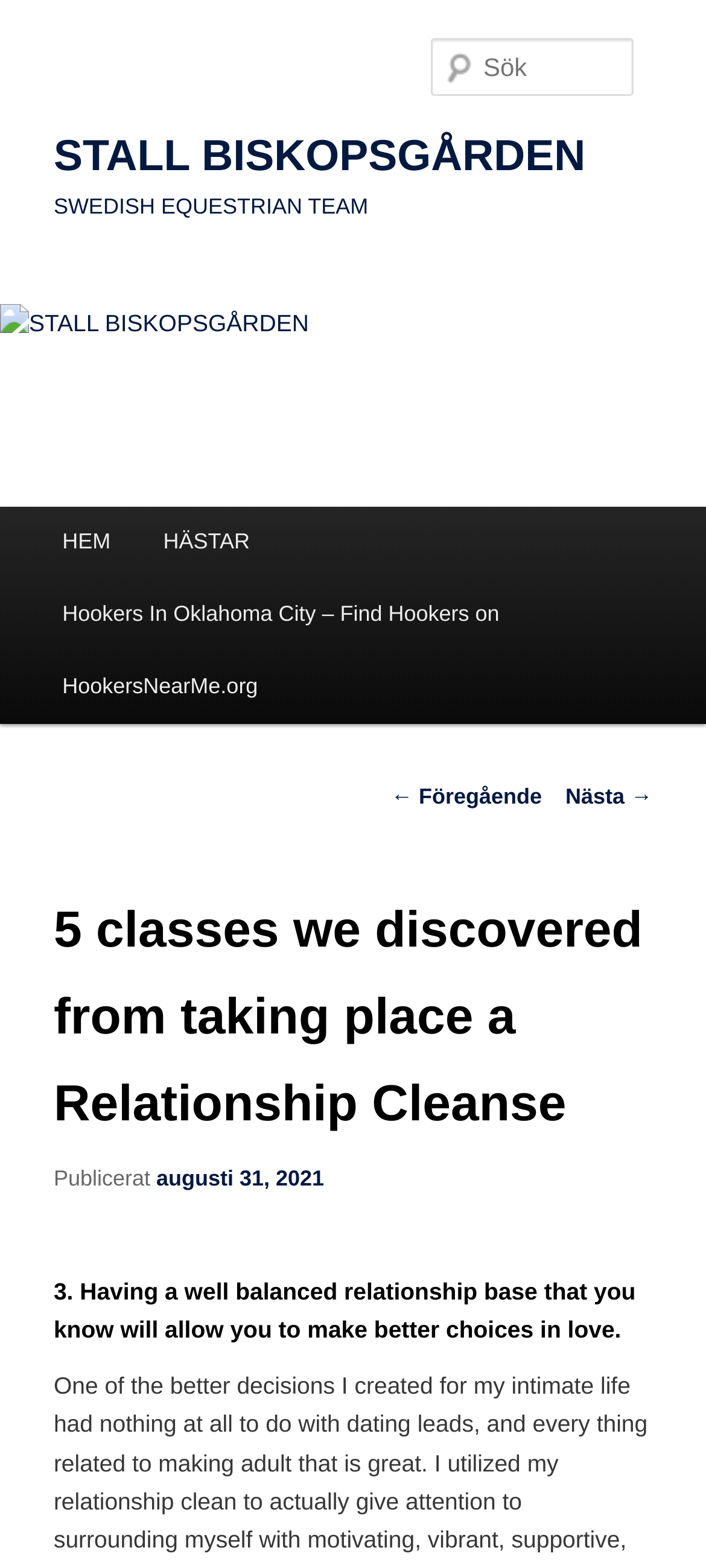Determine the bounding box coordinates of the region to click in order to accomplish the following instruction: "search for something". Provide the coordinates as four float numbers between 0 and 1, specifically [left, top, right, bottom].

[0.61, 0.024, 0.897, 0.061]